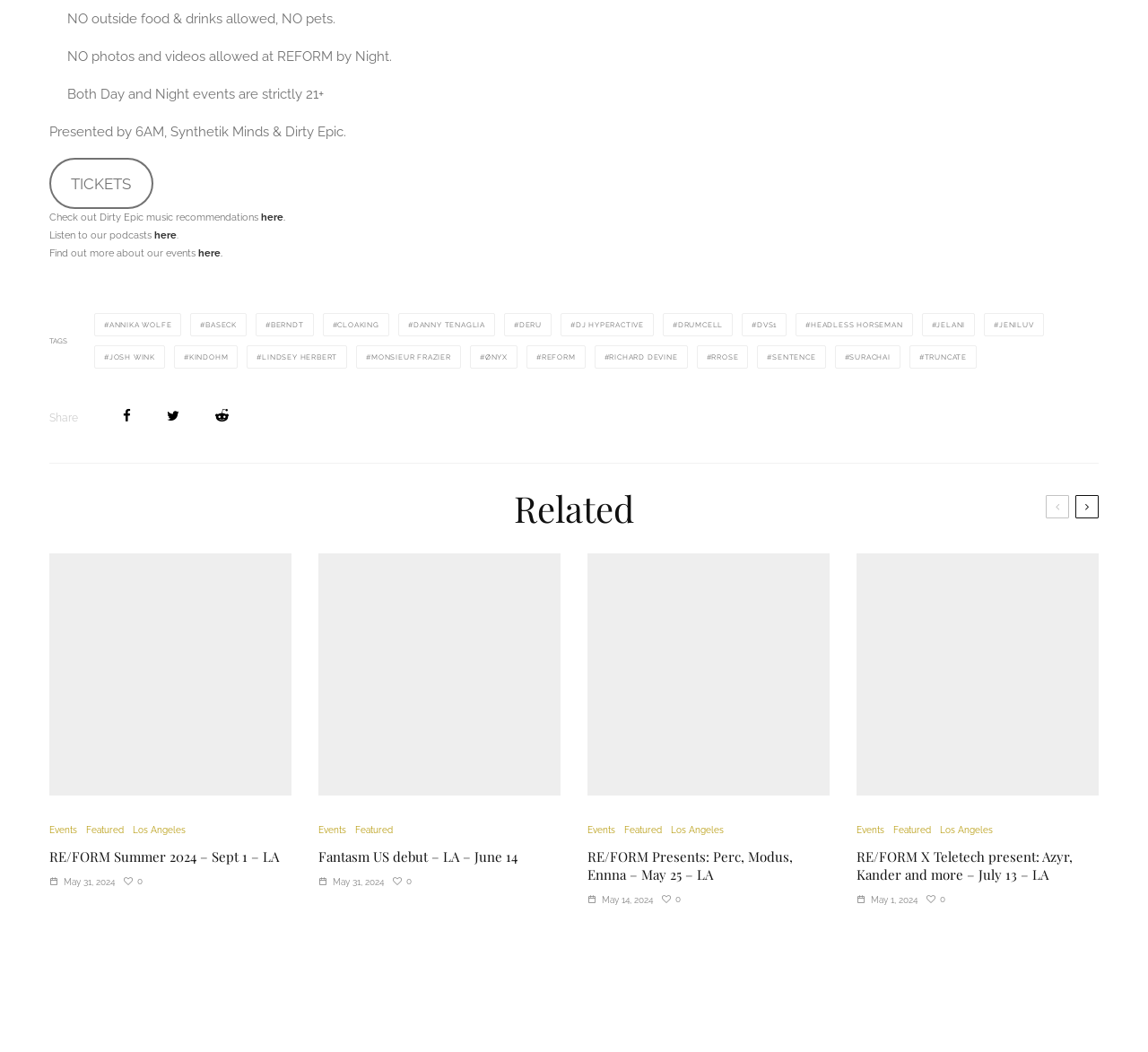Given the description "Los Angeles", determine the bounding box of the corresponding UI element.

[0.116, 0.782, 0.162, 0.797]